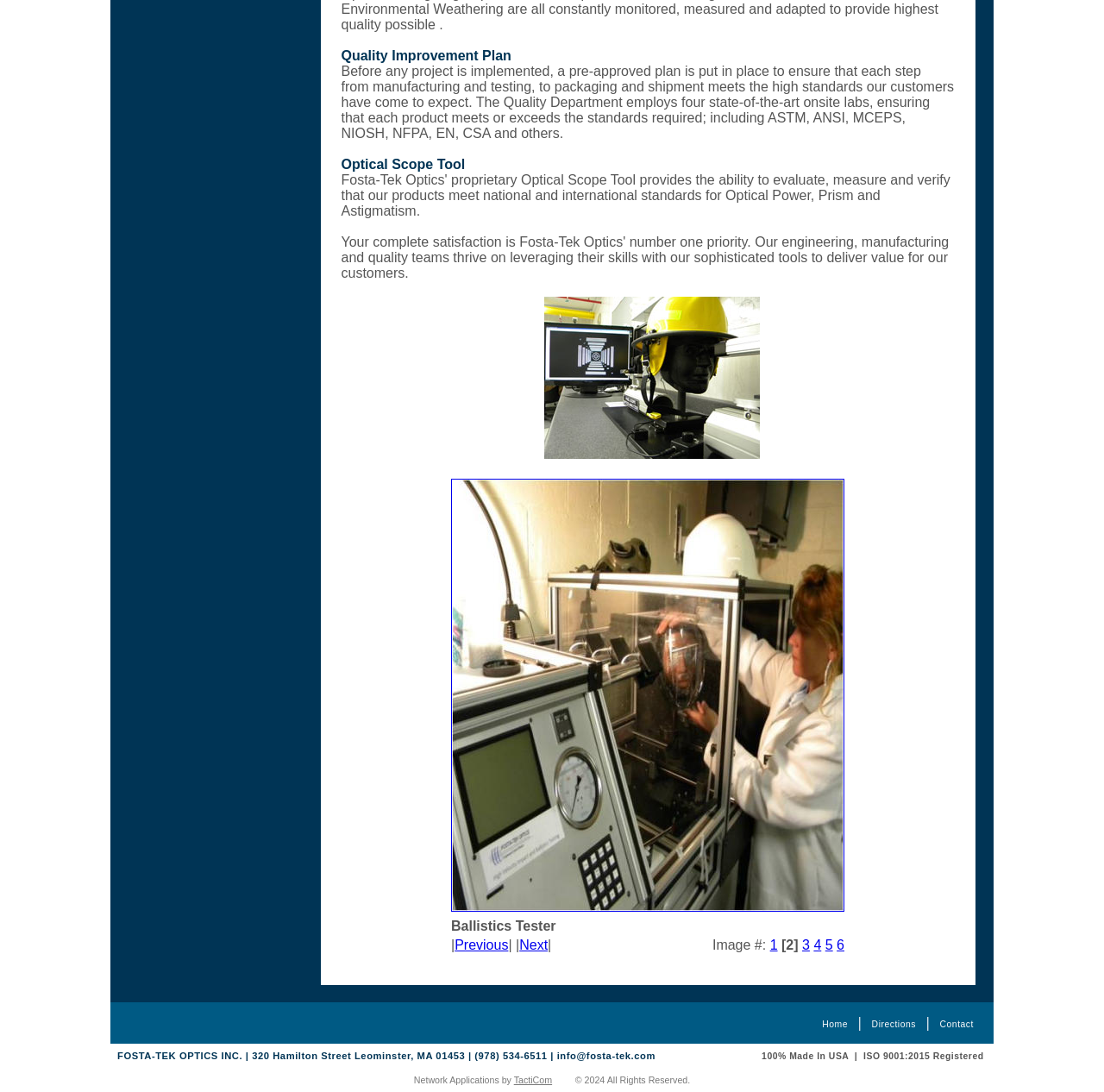Using the provided element description "Student achievement", determine the bounding box coordinates of the UI element.

None